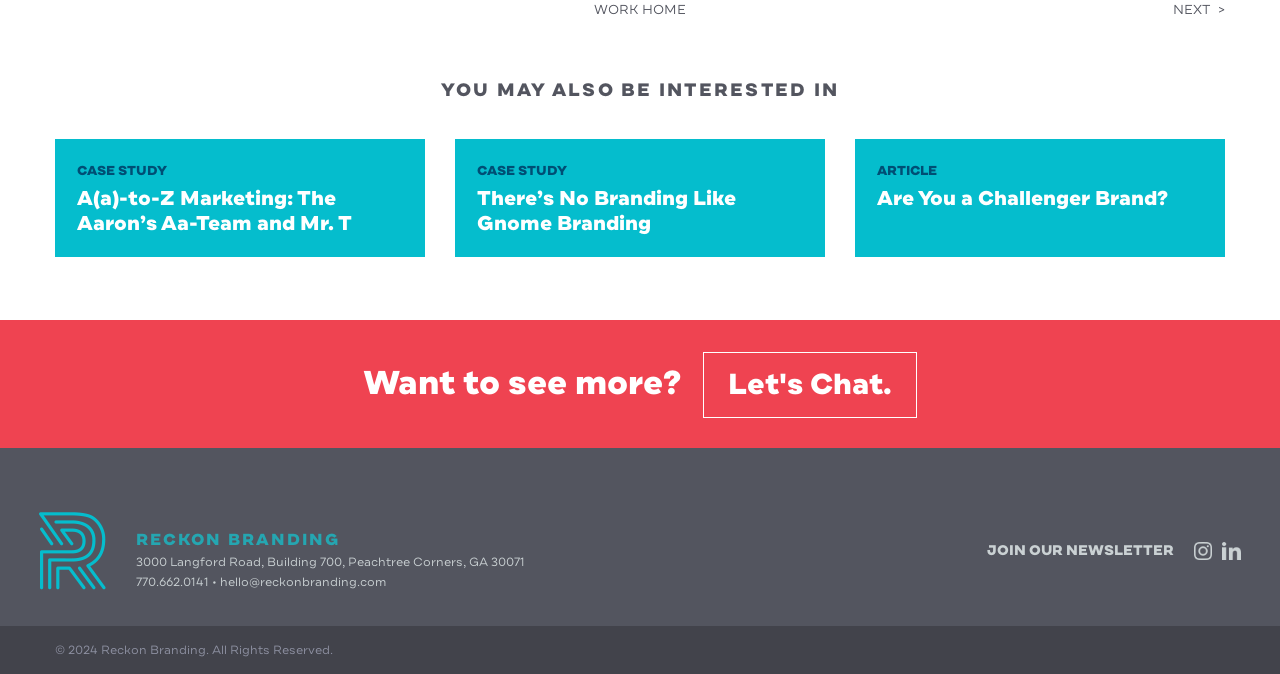Locate the bounding box coordinates of the element I should click to achieve the following instruction: "Visit Reckon Branding's LinkedIn page".

[0.955, 0.804, 0.97, 0.831]